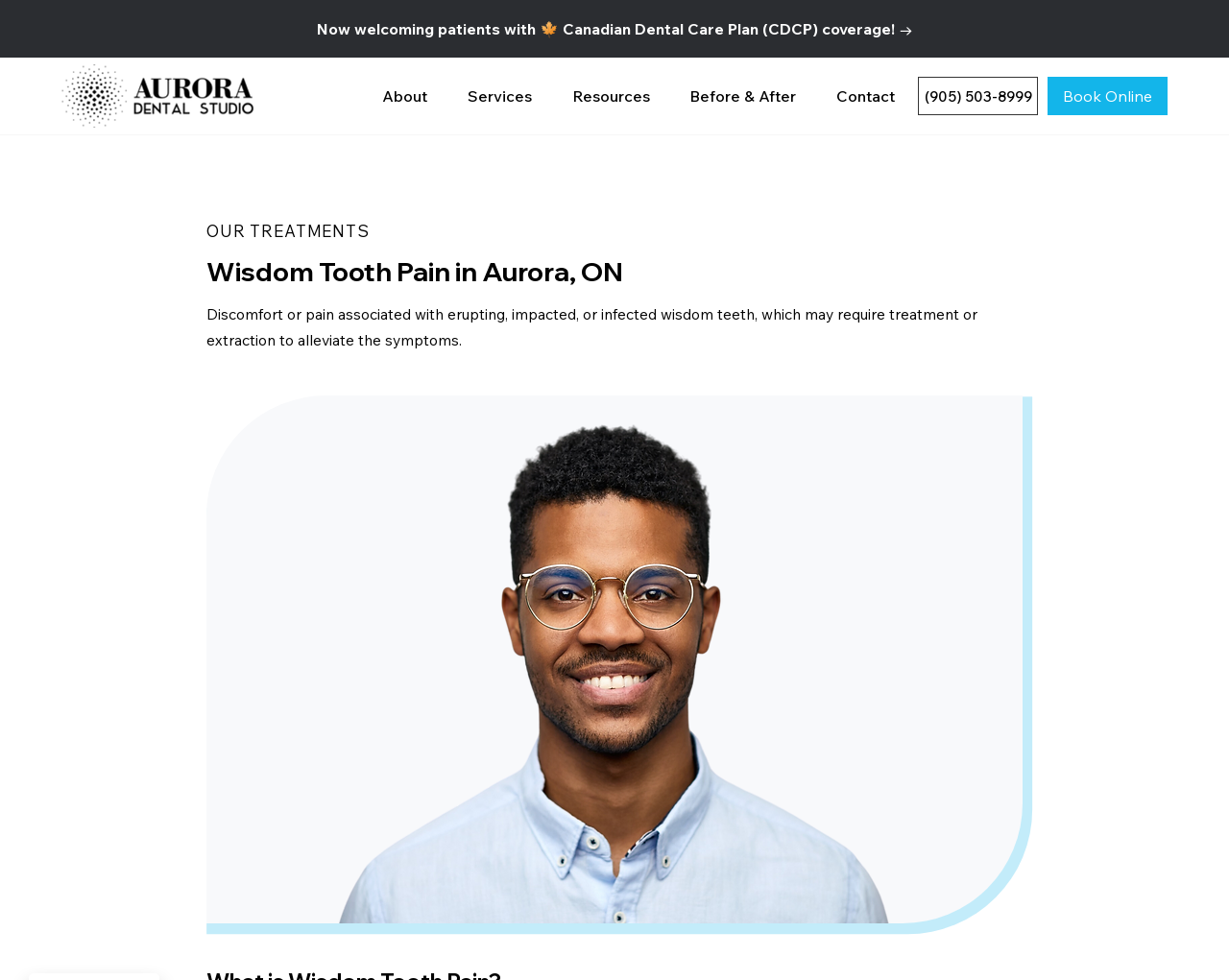Locate the bounding box coordinates of the clickable area needed to fulfill the instruction: "Book a dental appointment online".

[0.852, 0.078, 0.95, 0.118]